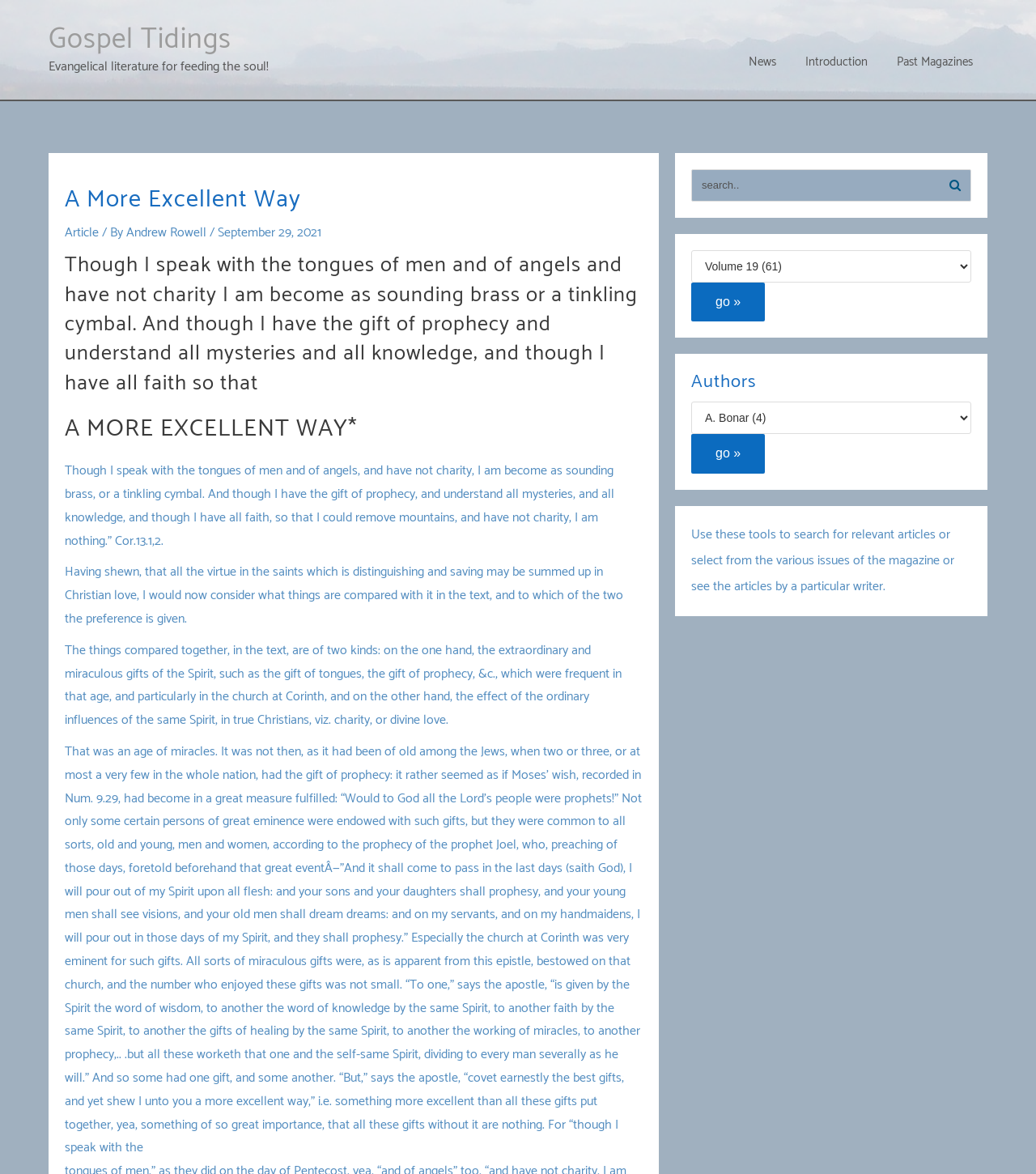What is the name of the magazine?
From the details in the image, answer the question comprehensively.

The name of the magazine can be found in the heading element 'Gospel Tidings' at the top of the webpage, which is also a link.